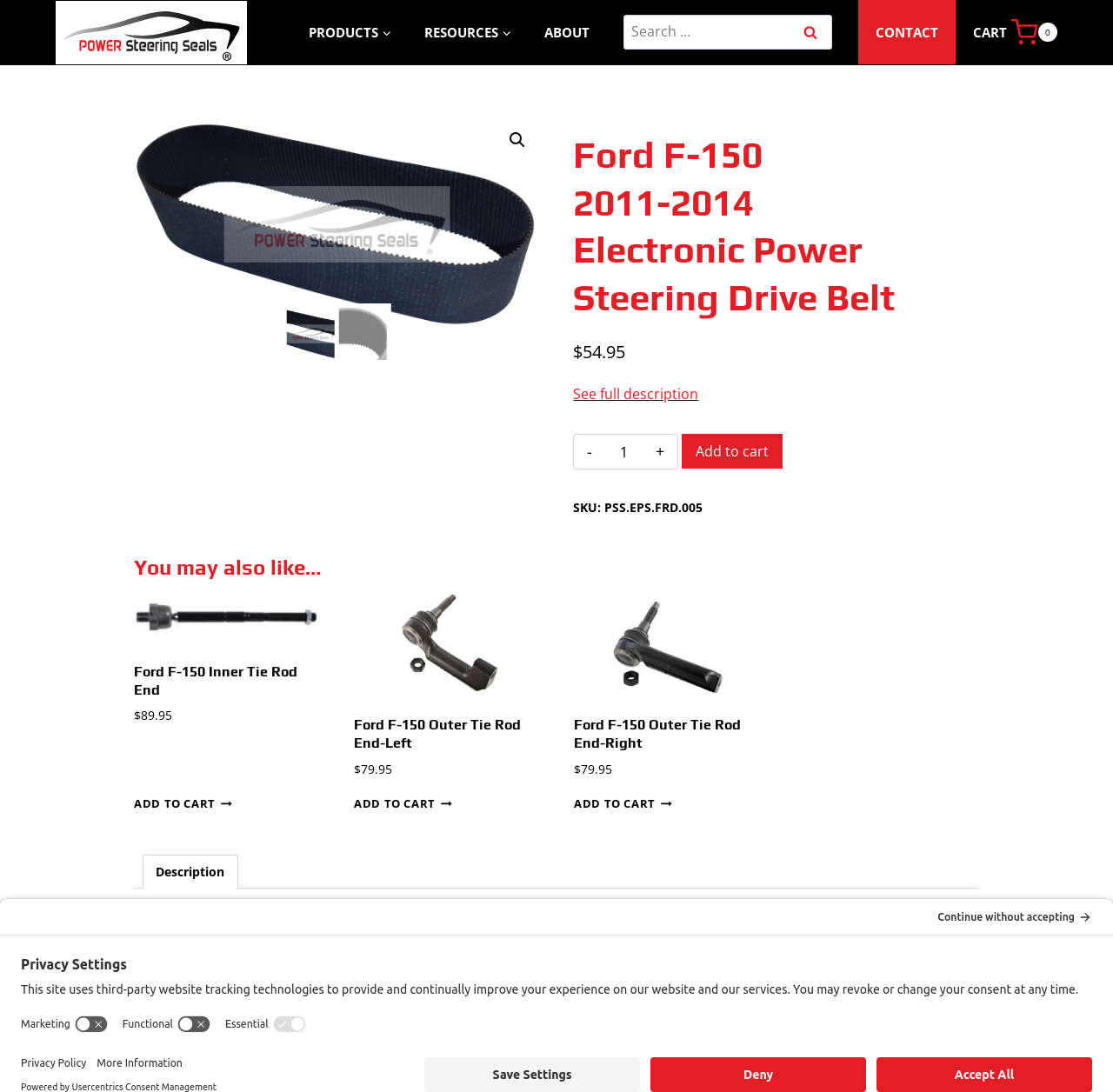Describe the webpage in detail, including text, images, and layout.

This webpage is about purchasing a power steering drive belt for a 2011-2014 Ford F-150. At the top, there is a logo and a link to "Power Steering Seals" on the left, and a primary navigation menu on the right with links to "PRODUCTS", "RESOURCES", "ABOUT", and a search bar. Below the navigation menu, there is a prominent section showcasing the product, including an image, a heading, and a brief description. The product's price, $54.95, is displayed prominently, along with a "See full description" link and an "Add to cart" button.

To the right of the product section, there is a "You may also like…" section, which displays three related products with images, headings, and prices. Each product has an "Add to cart" link.

Below the product section, there is a tab list with a single tab, "Description", which is not selected by default. When selected, the tab displays a detailed description of the product, including its features and a video link. The description also mentions free shipping and the model of the vehicle it is compatible with.

At the bottom of the page, there are buttons to scroll to the top and to open privacy settings. A privacy settings popup is displayed, which explains the use of third-party website tracking technologies and allows users to revoke or change their consent.